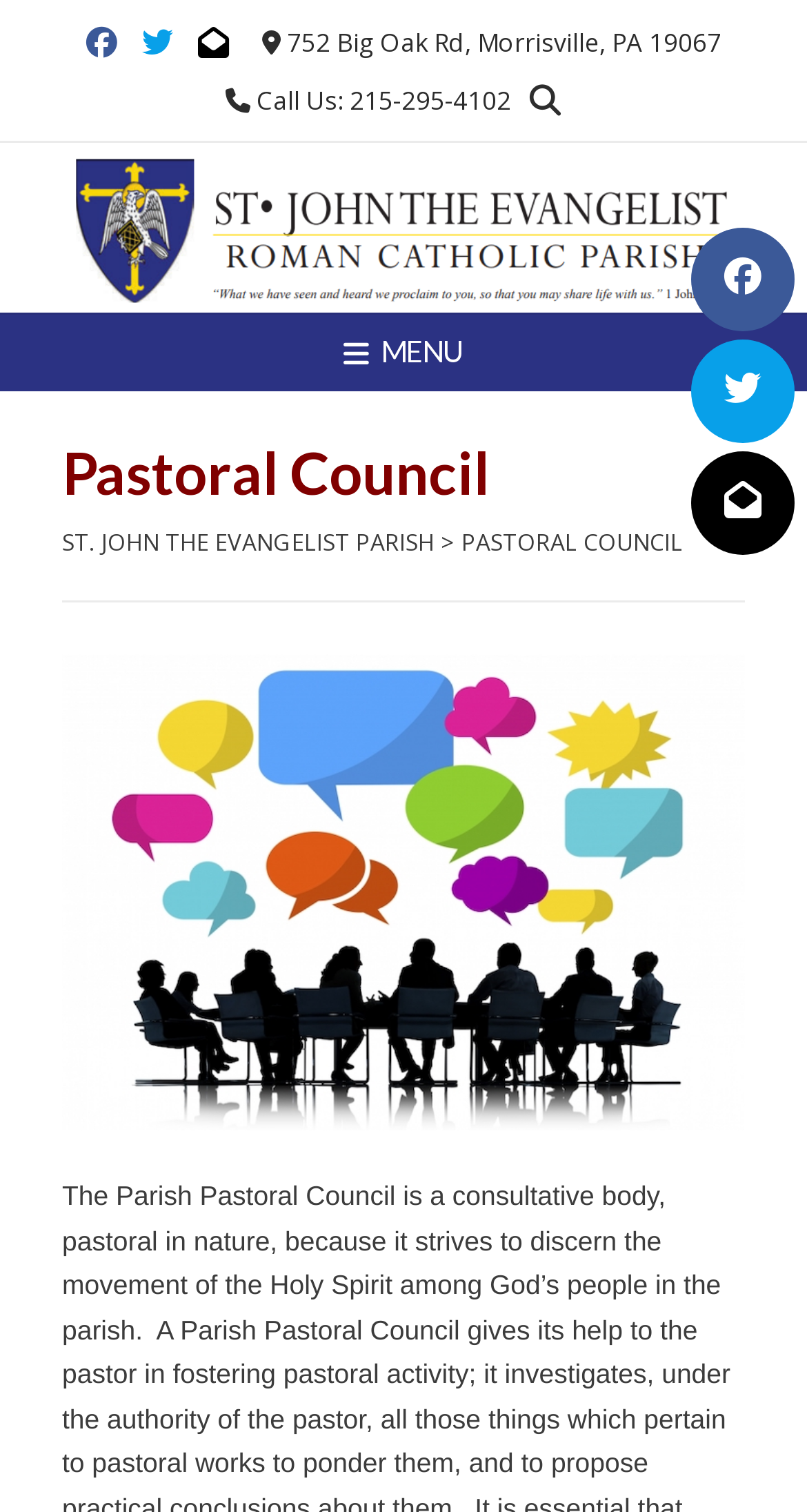Convey a detailed summary of the webpage, mentioning all key elements.

The webpage appears to be about the Parish Pastoral Council of St. John the Evangelist Parish. At the top right corner, there are three social media links represented by icons. Below these icons, the parish's address "752 Big Oak Rd, Morrisville, PA 19067" is displayed. To the right of the address, the phone number "Call Us: 215-295-4102" is shown. Next to the phone number, there is a search button represented by a magnifying glass icon.

On the top left side, there is a link to the parish's homepage, accompanied by an image of the parish's logo. Below this link, a menu button is located, which is labeled as "MENU". 

The main content of the webpage is headed by a title "Pastoral Council", which is followed by a link to the parish's homepage and a greater-than symbol. The main title "PASTORAL COUNCIL" is displayed prominently below.